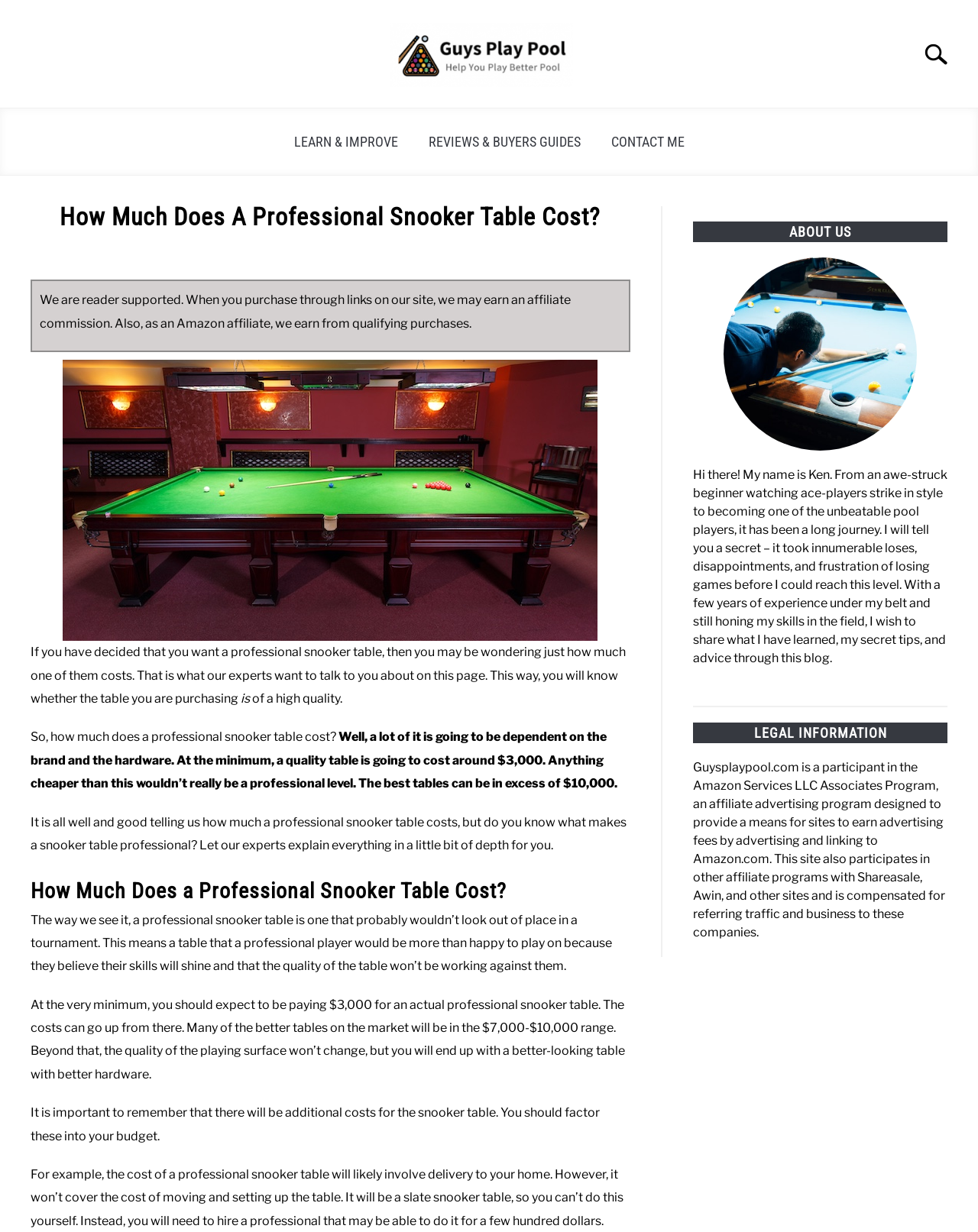Identify the bounding box for the UI element specified in this description: "Reviews & Buyers Guides". The coordinates must be four float numbers between 0 and 1, formatted as [left, top, right, bottom].

[0.422, 0.1, 0.609, 0.13]